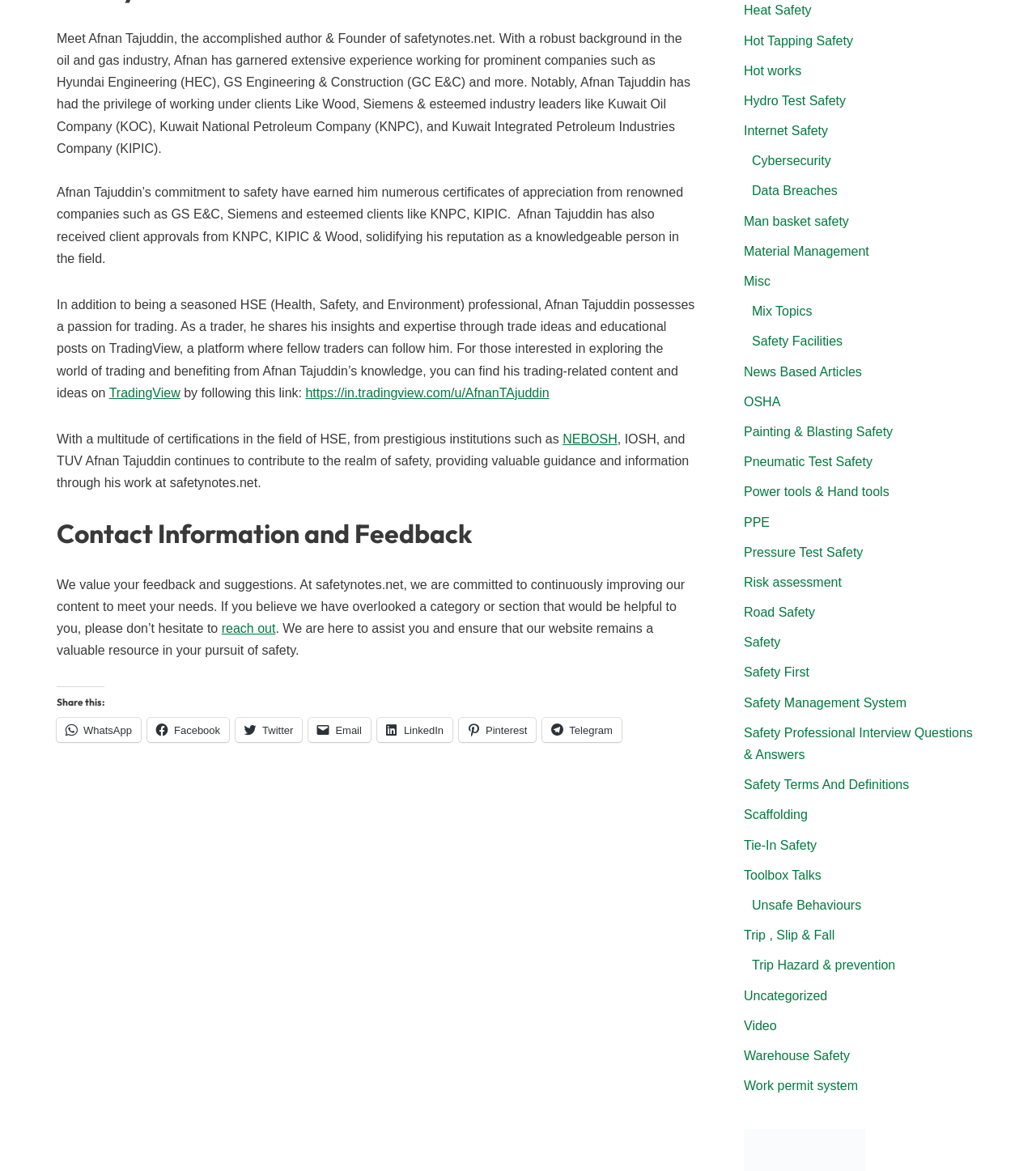Please indicate the bounding box coordinates for the clickable area to complete the following task: "Visit the website of NEBOSH". The coordinates should be specified as four float numbers between 0 and 1, i.e., [left, top, right, bottom].

[0.543, 0.279, 0.596, 0.291]